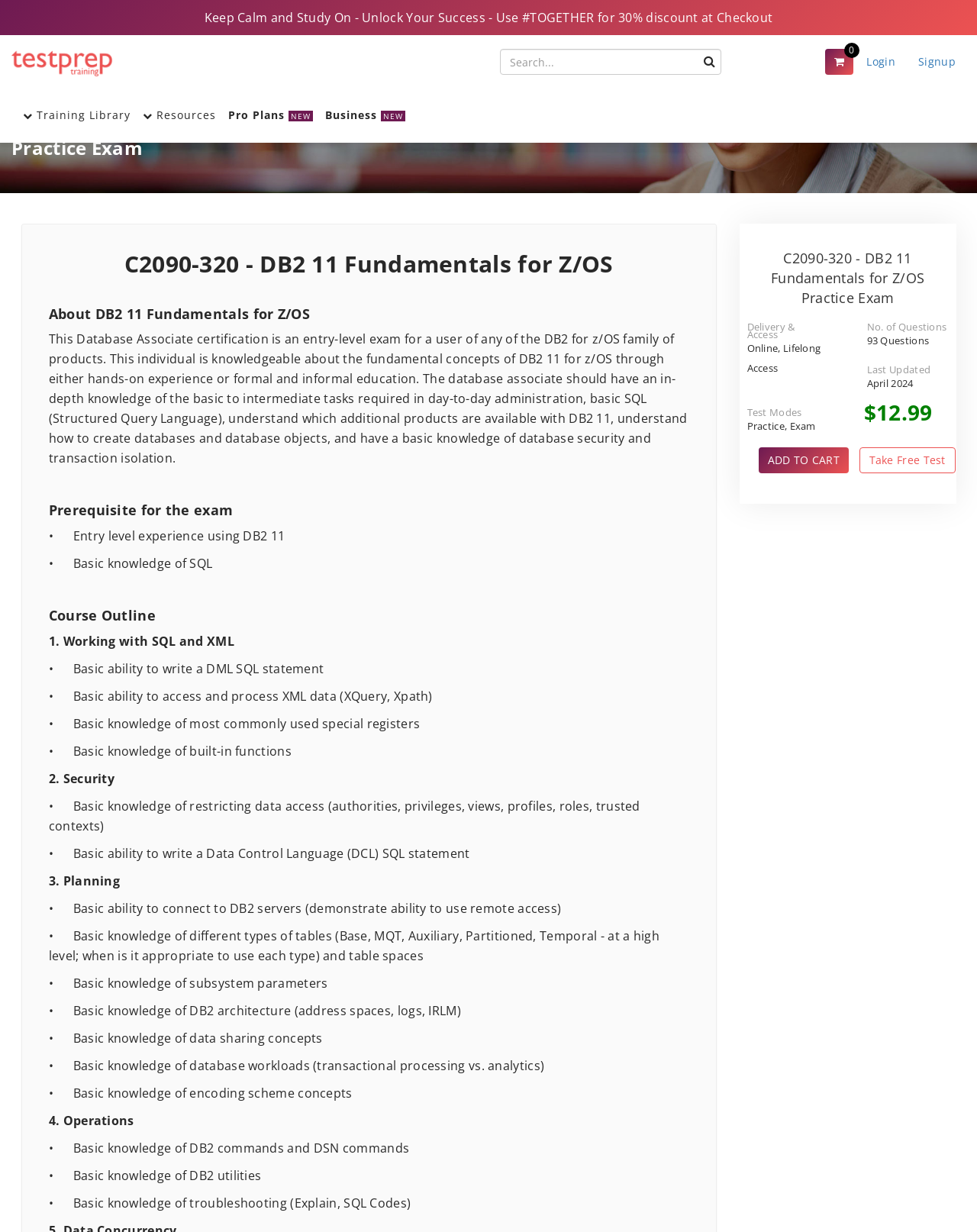Can you find the bounding box coordinates of the area I should click to execute the following instruction: "Go to the home page"?

[0.706, 0.082, 0.731, 0.091]